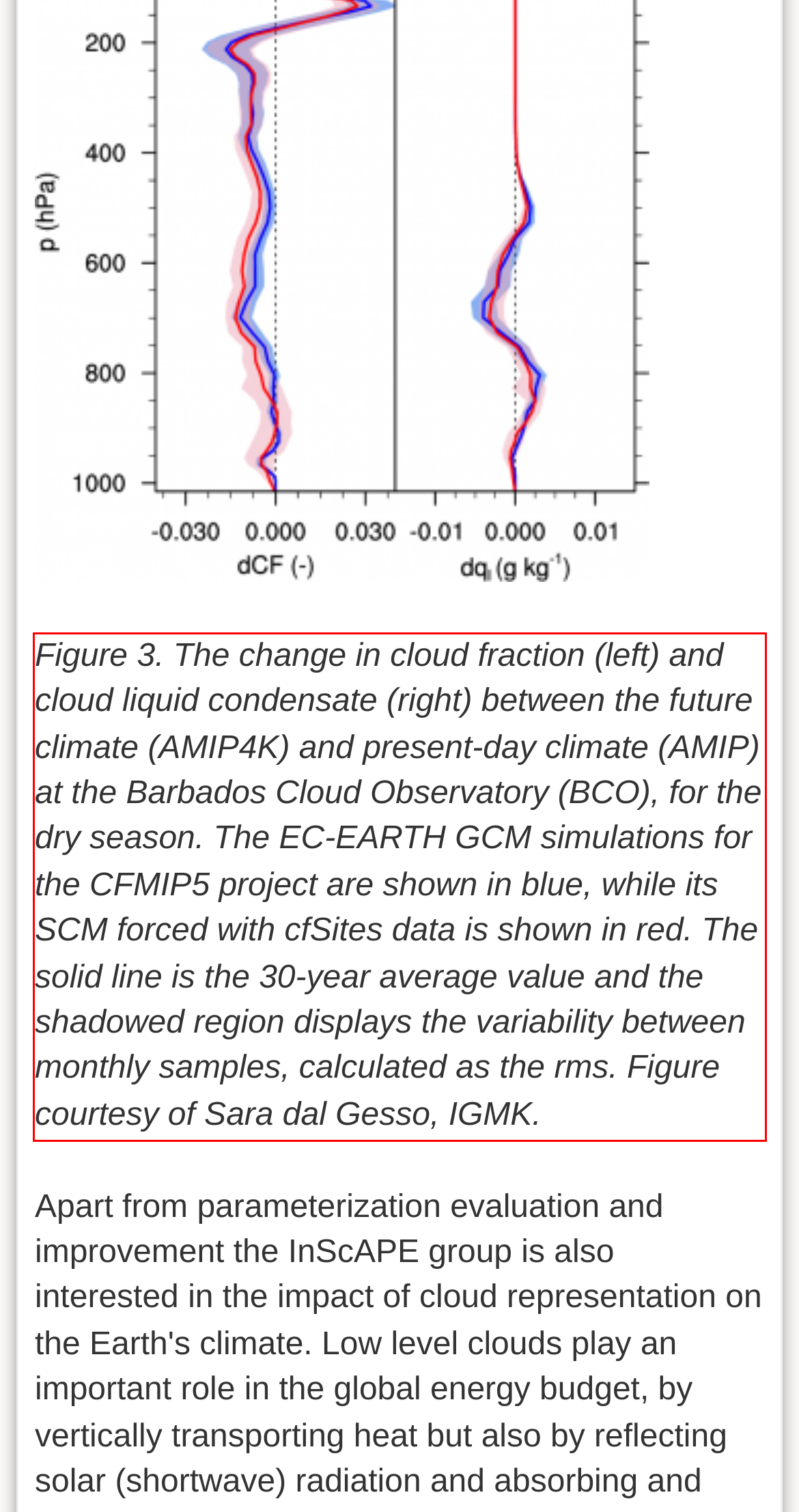You are provided with a screenshot of a webpage featuring a red rectangle bounding box. Extract the text content within this red bounding box using OCR.

Figure 3. The change in cloud fraction (left) and cloud liquid condensate (right) between the future climate (AMIP4K) and present-day climate (AMIP) at the Barbados Cloud Observatory (BCO), for the dry season. The EC-EARTH GCM simulations for the CFMIP5 project are shown in blue, while its SCM forced with cfSites data is shown in red. The solid line is the 30-year average value and the shadowed region displays the variability between monthly samples, calculated as the rms. Figure courtesy of Sara dal Gesso, IGMK.